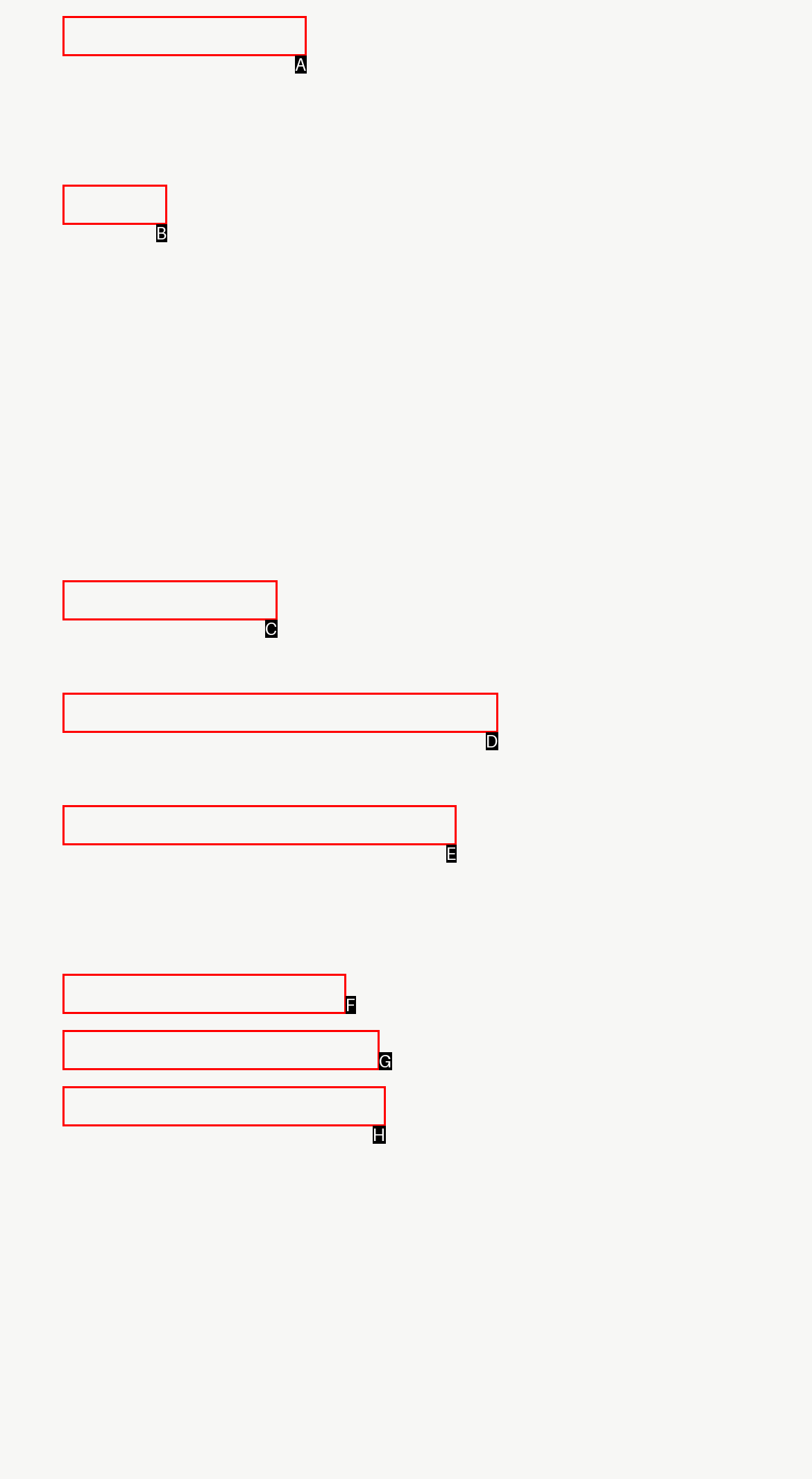Refer to the element description: White Label SEO and identify the matching HTML element. State your answer with the appropriate letter.

C